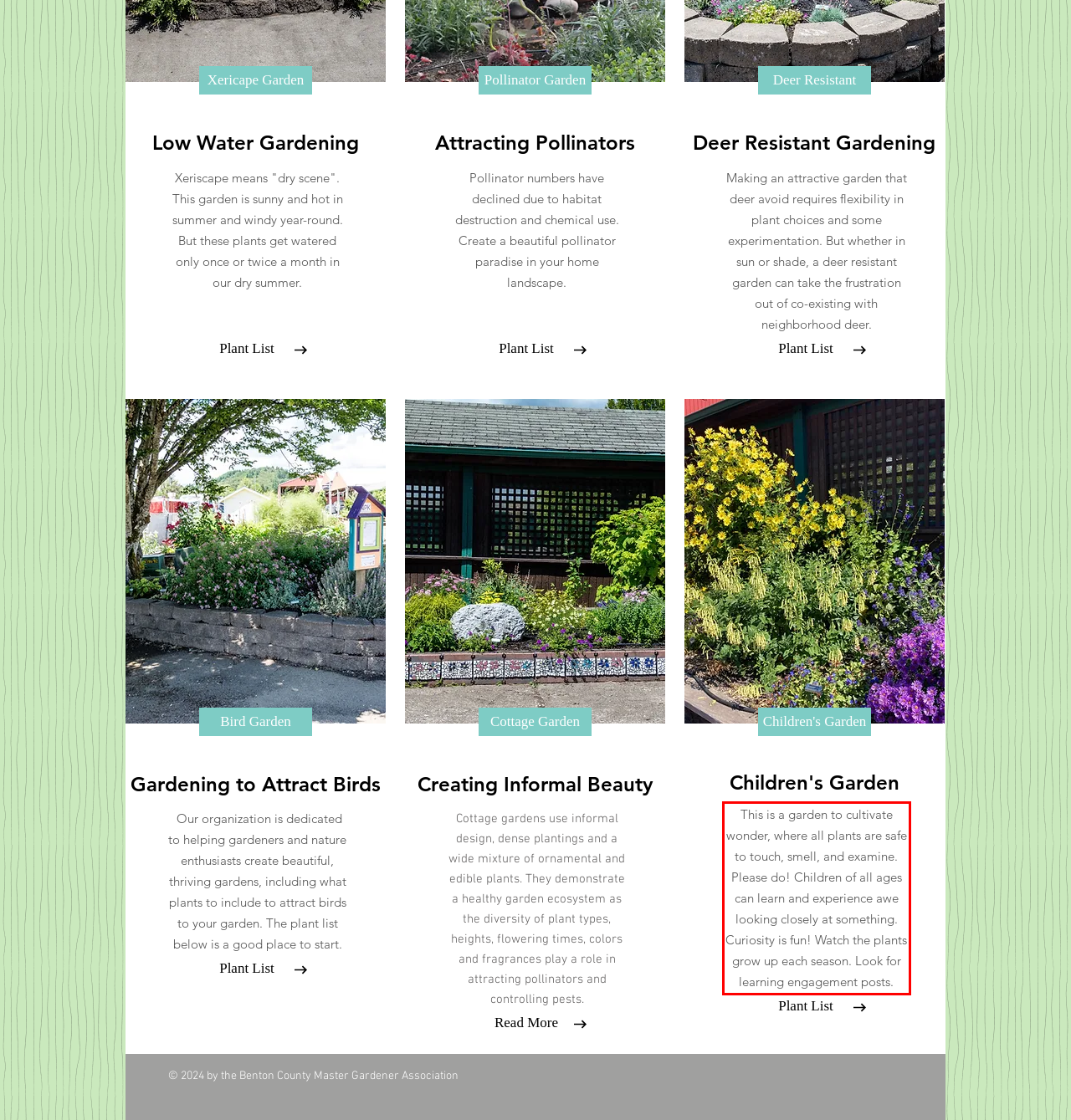Please take the screenshot of the webpage, find the red bounding box, and generate the text content that is within this red bounding box.

This is a garden to cultivate wonder, where all plants are safe to touch, smell, and examine. Please do! Children of all ages can learn and experience awe looking closely at something. Curiosity is fun! Watch the plants grow up each season. Look for learning engagement posts.